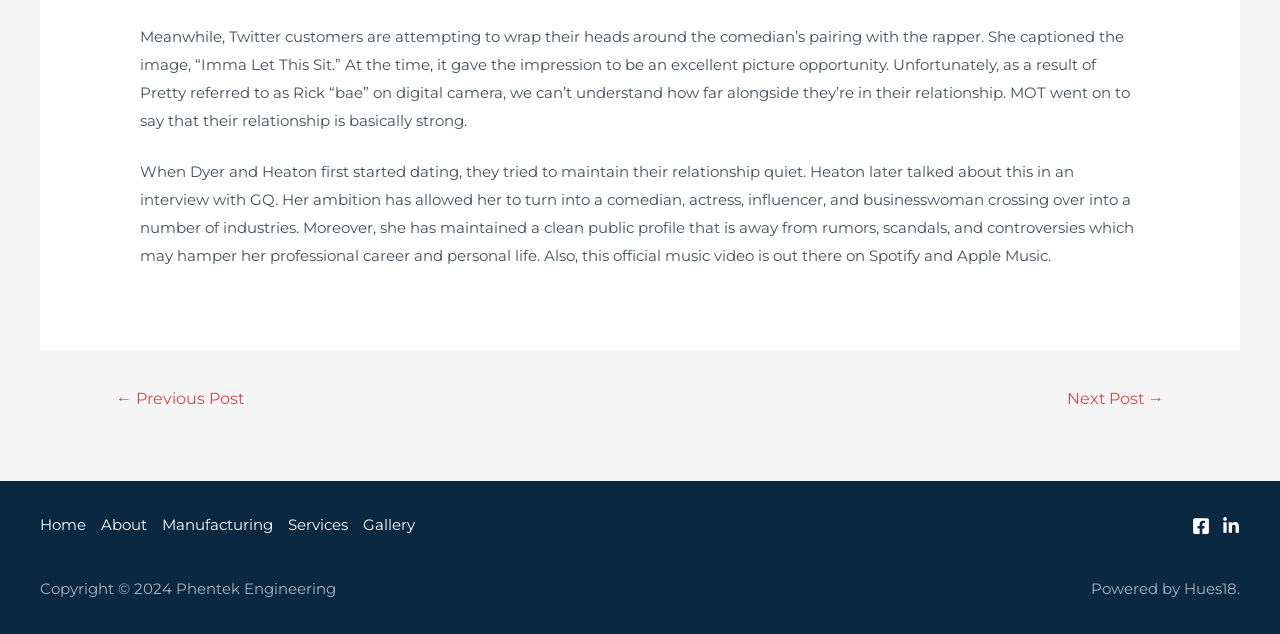Indicate the bounding box coordinates of the clickable region to achieve the following instruction: "visit home page."

[0.031, 0.806, 0.073, 0.85]